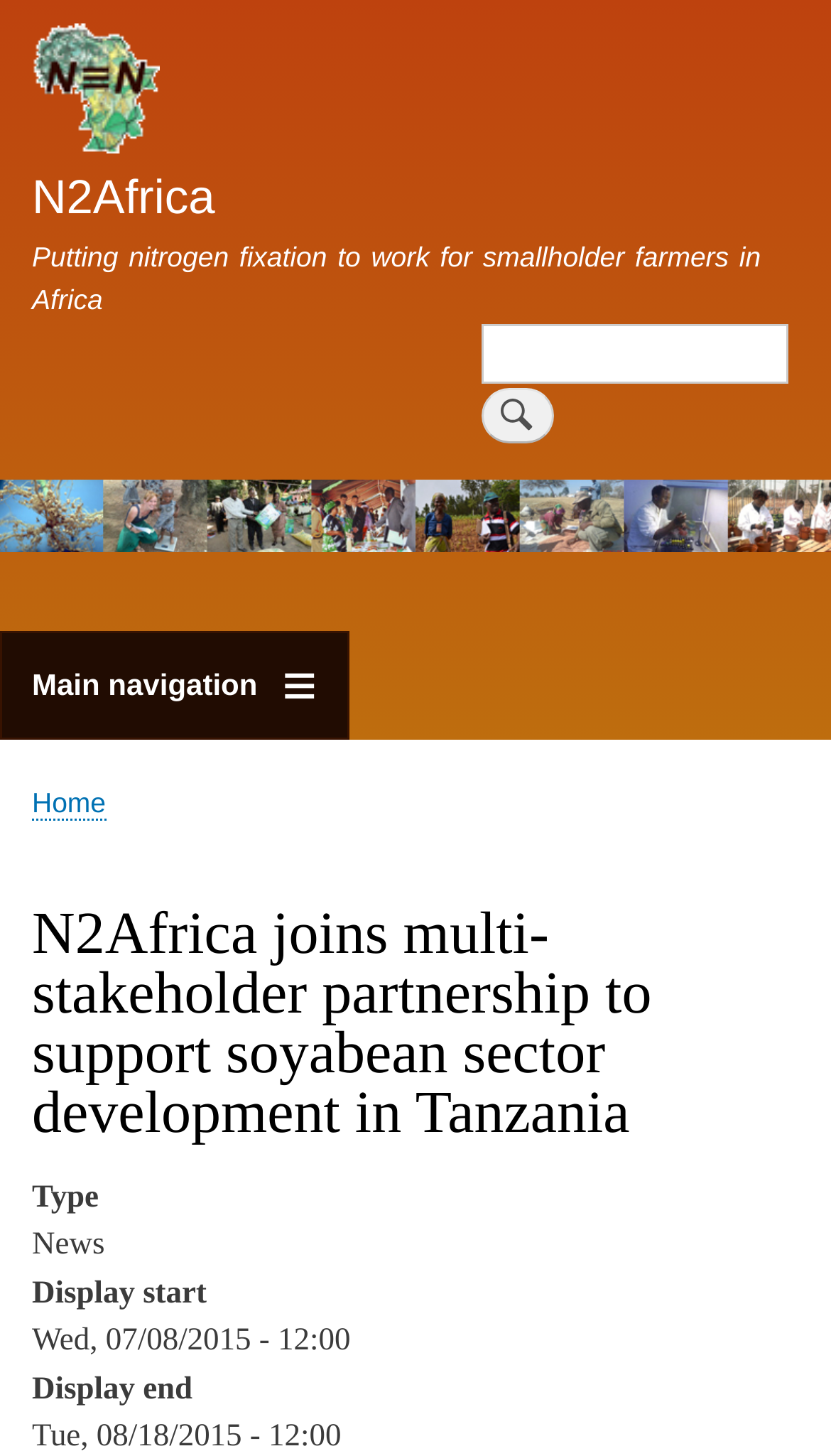Describe all the key features of the webpage in detail.

The webpage is about N2Africa, an organization that supports smallholder farmers in Africa. At the top left corner, there is a link to the home page, accompanied by a small image. Next to it is the organization's name, "N2Africa", which is also a link. Below these elements, there is a brief description of the organization's mission: "Putting nitrogen fixation to work for smallholder farmers in Africa".

On the top right side, there is a search bar with a heading "Search" and a button to submit the search query. Above the search bar, there is a banner image that spans the entire width of the page.

Below the banner image, there is a main navigation menu that can be toggled by clicking on the "Main navigation ≡" link. The navigation menu is not expanded by default.

The main content of the page is a news article titled "N2Africa joins multi-stakeholder partnership to support soyabean sector development in Tanzania". The article has a heading, followed by metadata such as the type of article ("News"), the display start and end dates, and the exact dates and times of publication.

There are no other images on the page besides the banner image and the small image next to the home link. The overall structure of the page is simple and easy to navigate, with clear headings and concise text.